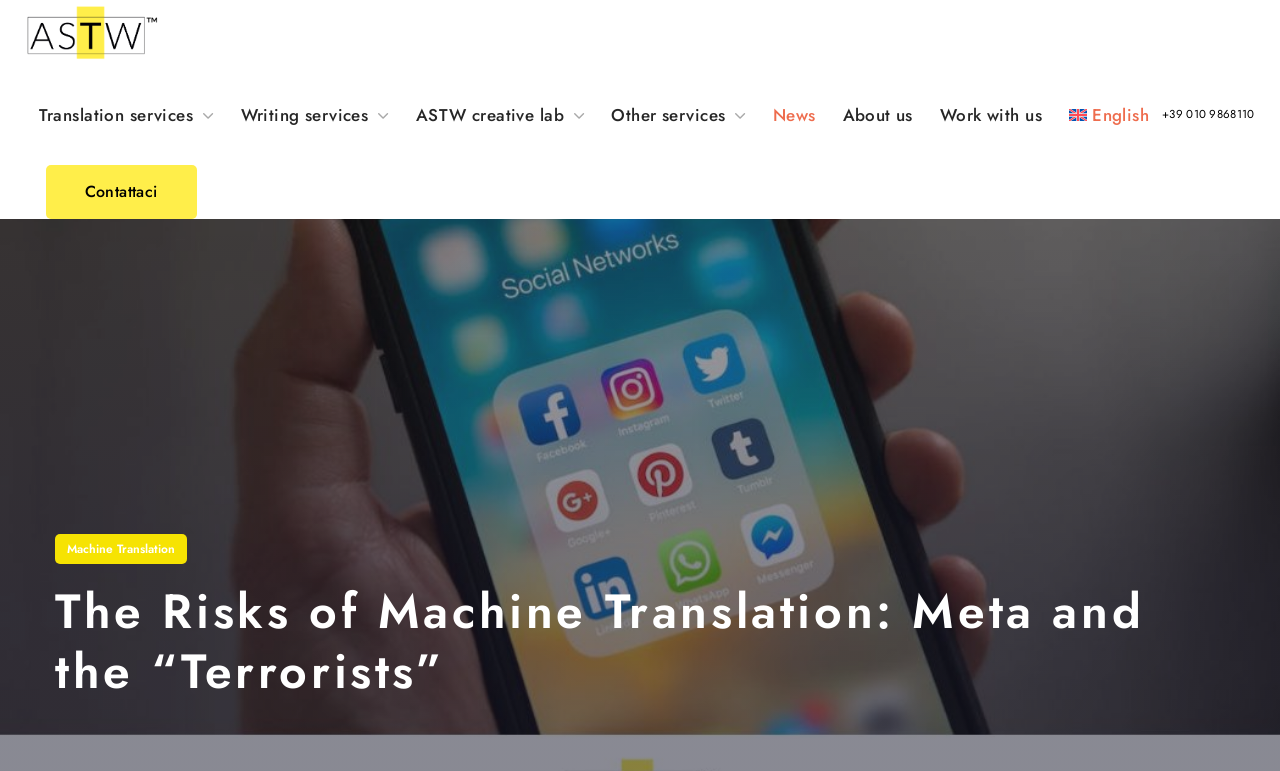Please find the bounding box coordinates of the element that must be clicked to perform the given instruction: "Read the article The Risks of Machine Translation: Meta and the “Terrorists”". The coordinates should be four float numbers from 0 to 1, i.e., [left, top, right, bottom].

[0.043, 0.754, 0.957, 0.91]